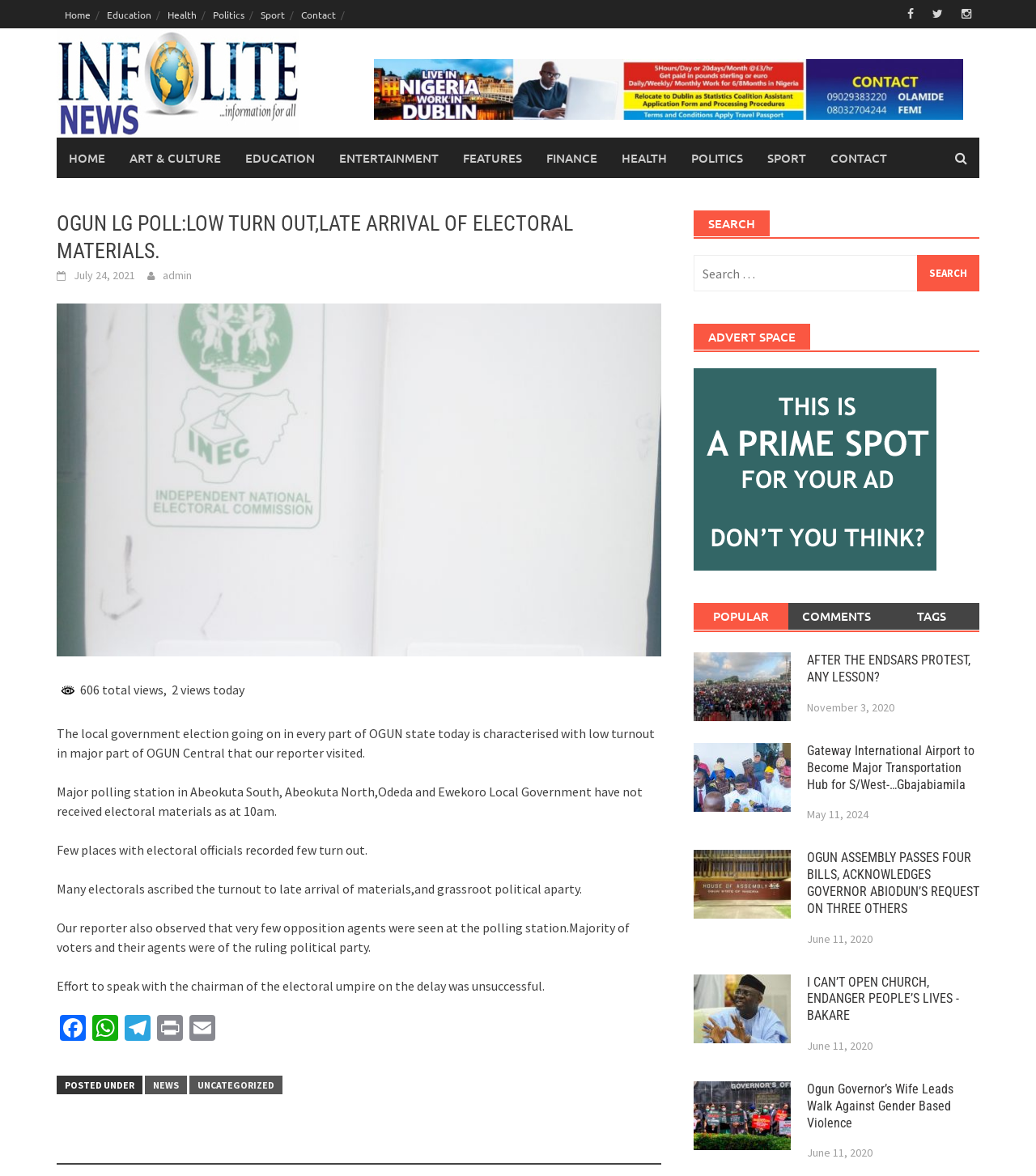Look at the image and give a detailed response to the following question: What is the date of the article 'AFTER THE ENDSARS PROTEST, ANY LESSON?'?

I looked at the date of the article 'AFTER THE ENDSARS PROTEST, ANY LESSON?', which is 'November 3, 2020'.